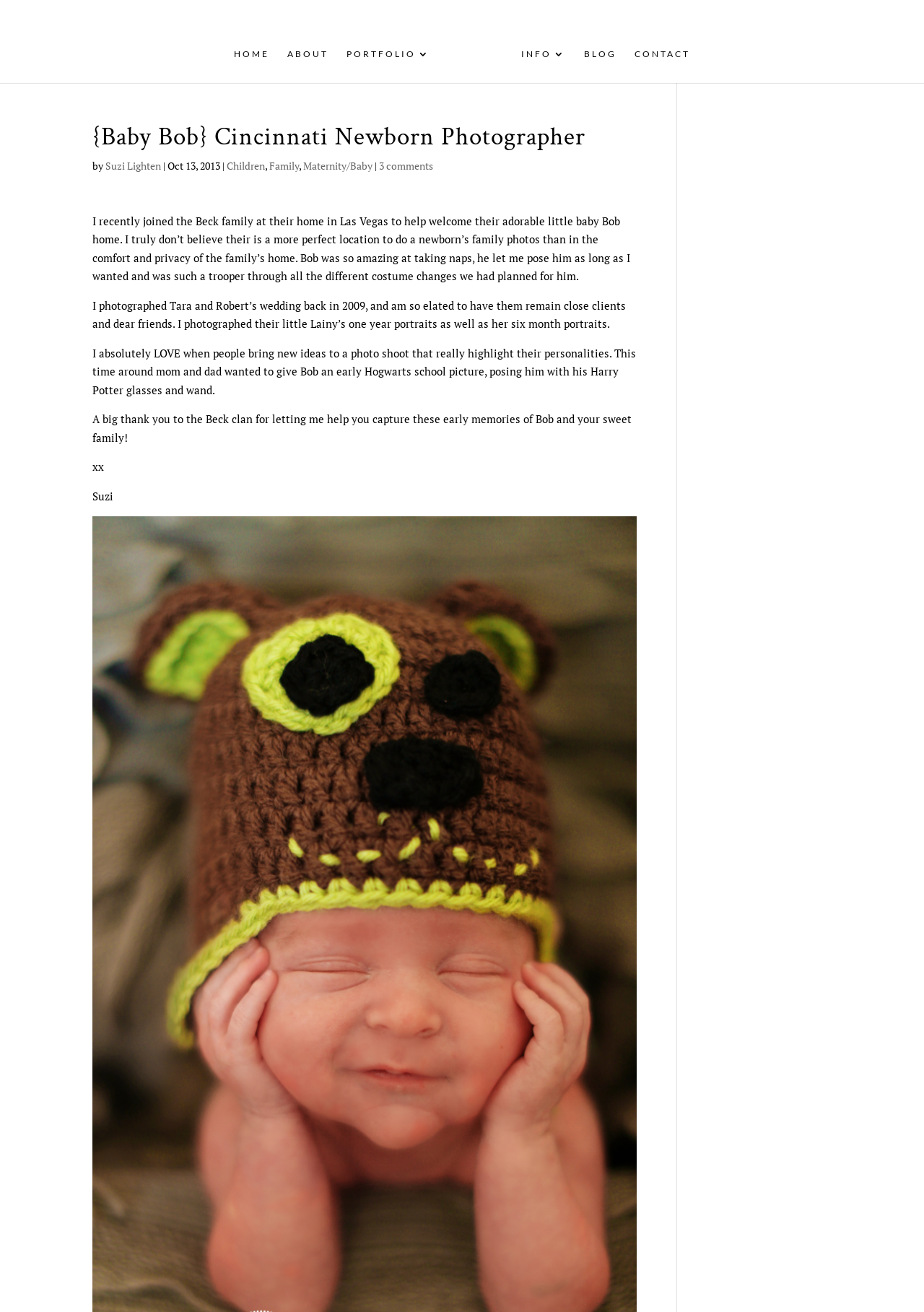Find the UI element described as: "six month portraits" and predict its bounding box coordinates. Ensure the coordinates are four float numbers between 0 and 1, [left, top, right, bottom].

[0.553, 0.241, 0.657, 0.252]